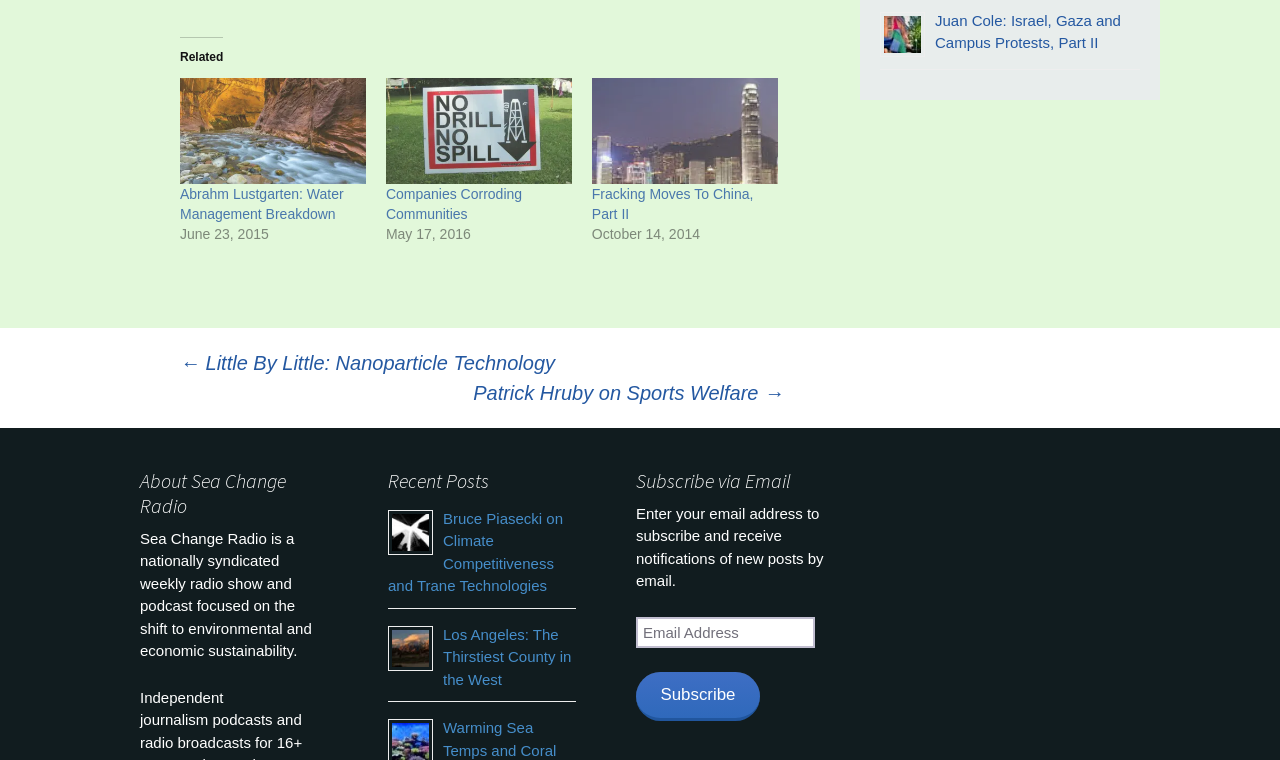Find the bounding box of the UI element described as: "Companies Corroding Communities". The bounding box coordinates should be given as four float values between 0 and 1, i.e., [left, top, right, bottom].

[0.301, 0.245, 0.408, 0.292]